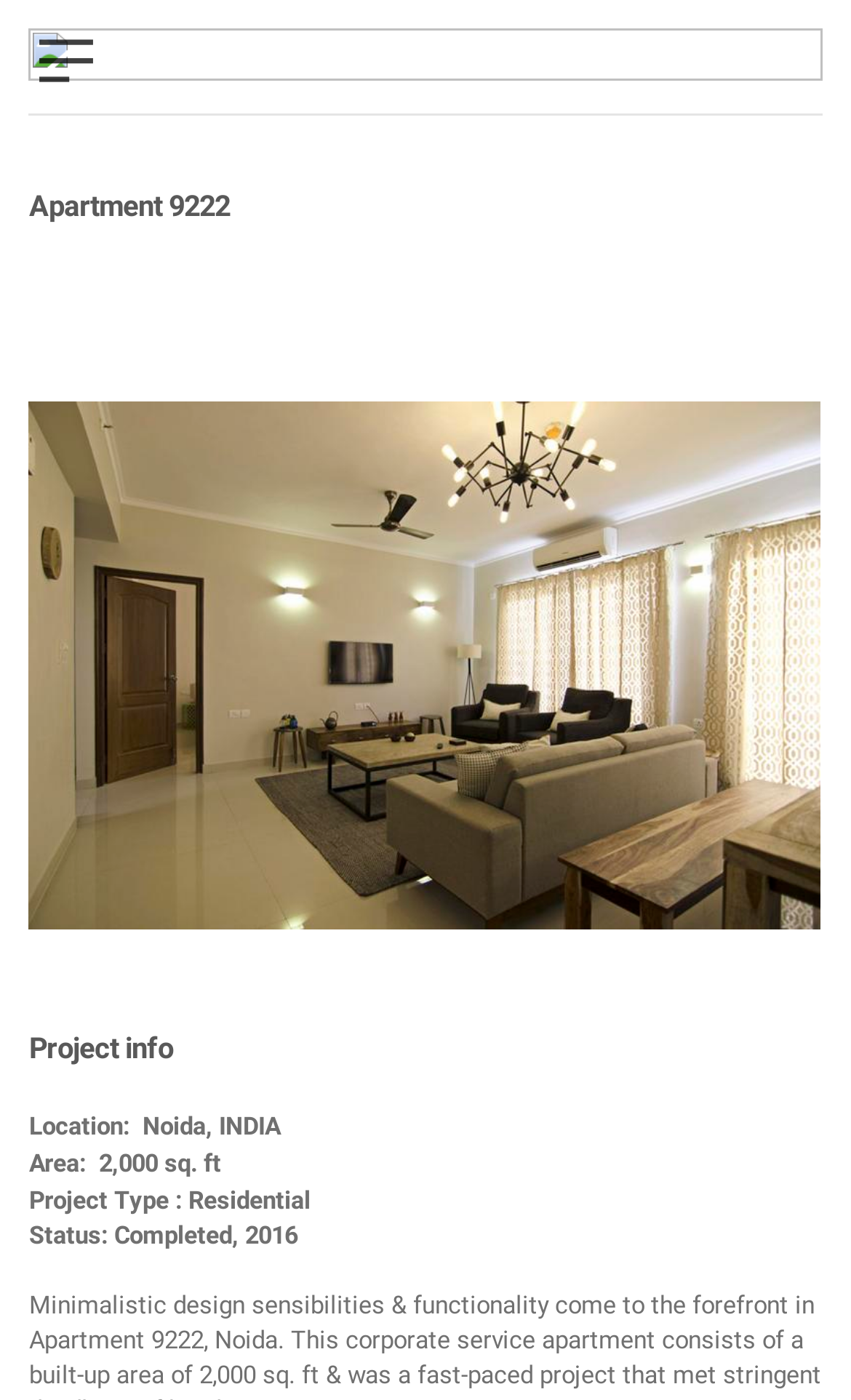Answer in one word or a short phrase: 
What is the status of Apartment 9222?

Completed, 2016